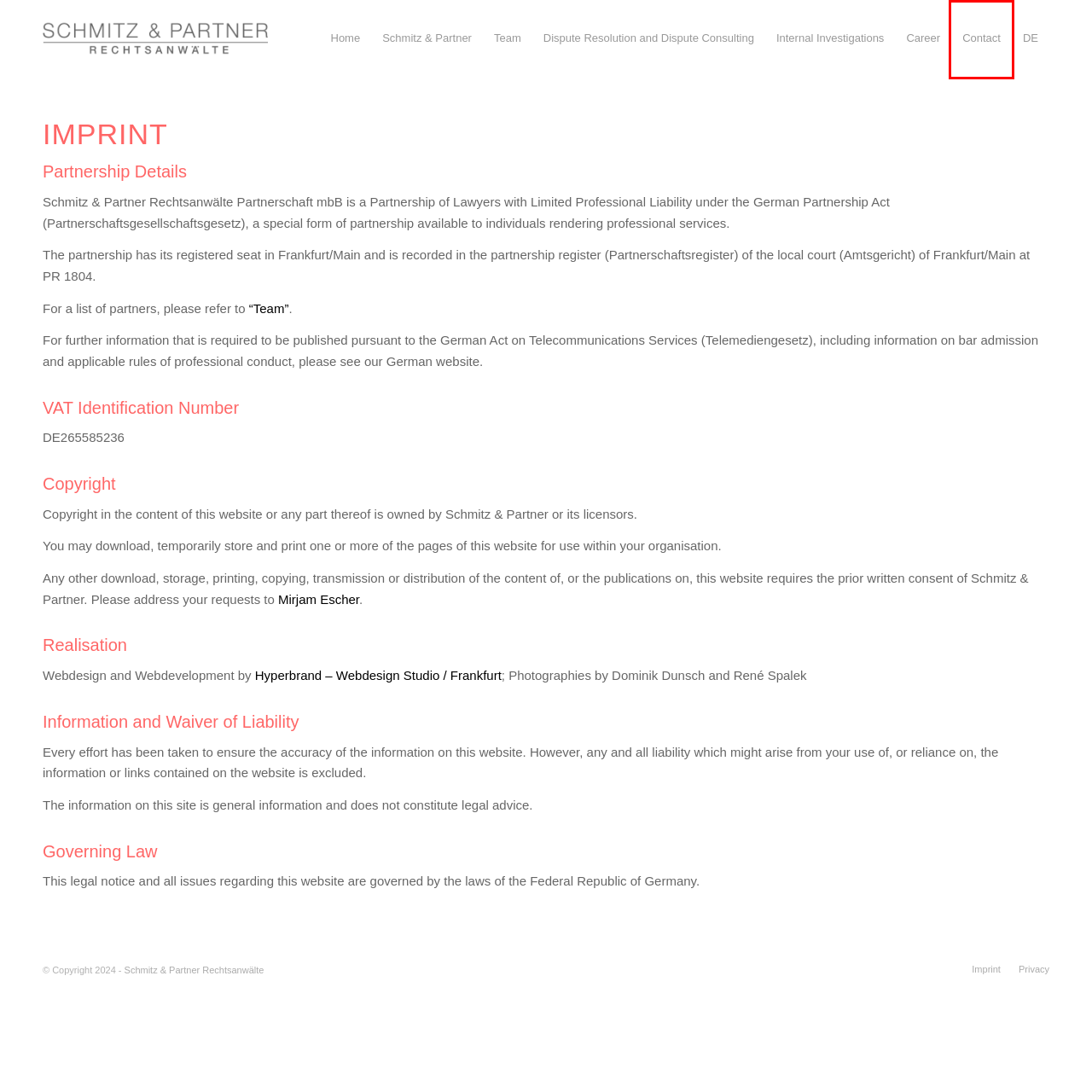You have a screenshot of a webpage with a red rectangle bounding box around a UI element. Choose the best description that matches the new page after clicking the element within the bounding box. The candidate descriptions are:
A. Impressum – Schmitz & Partner Rechtsanwälte
B. Career – Schmitz & Partner Rechtsanwälte
C. Contact – Schmitz & Partner Rechtsanwälte
D. Dispute Resolution and Dispute Consulting – Schmitz & Partner Rechtsanwälte
E. Hyperbrand – Webdesign & WordPress Agentur aus Frankfurt am Main
F. Home – Schmitz & Partner Rechtsanwälte
G. Internal Investigations – Schmitz & Partner Rechtsanwälte
H. Schmitz & Partner – Schmitz & Partner Rechtsanwälte

C